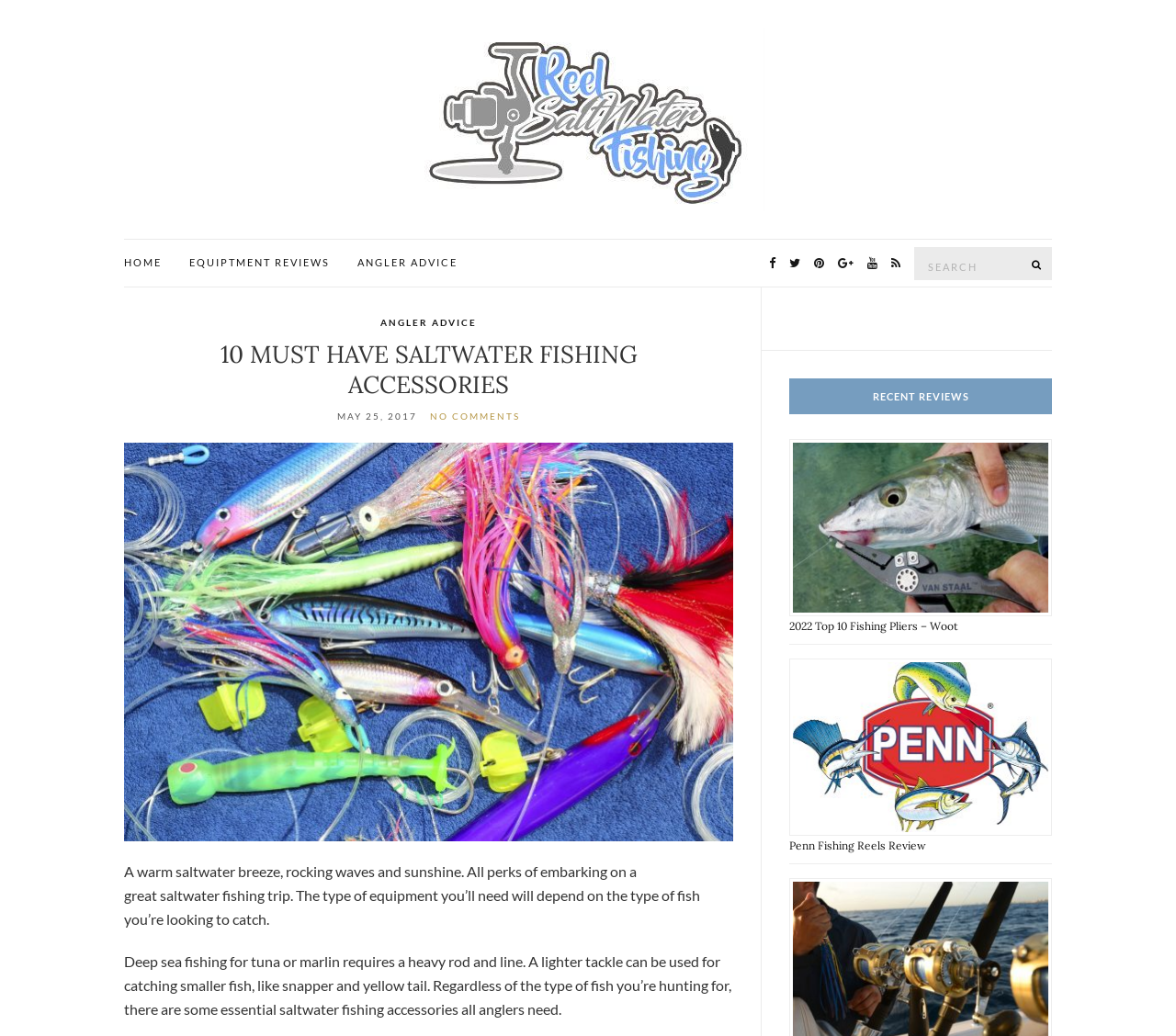How many links are in the top navigation bar?
Utilize the image to construct a detailed and well-explained answer.

I counted the links in the top navigation bar, which are 'HOME', 'EQUIPTMENT REVIEWS', and 'ANGLER ADVICE', so there are 3 links in total.